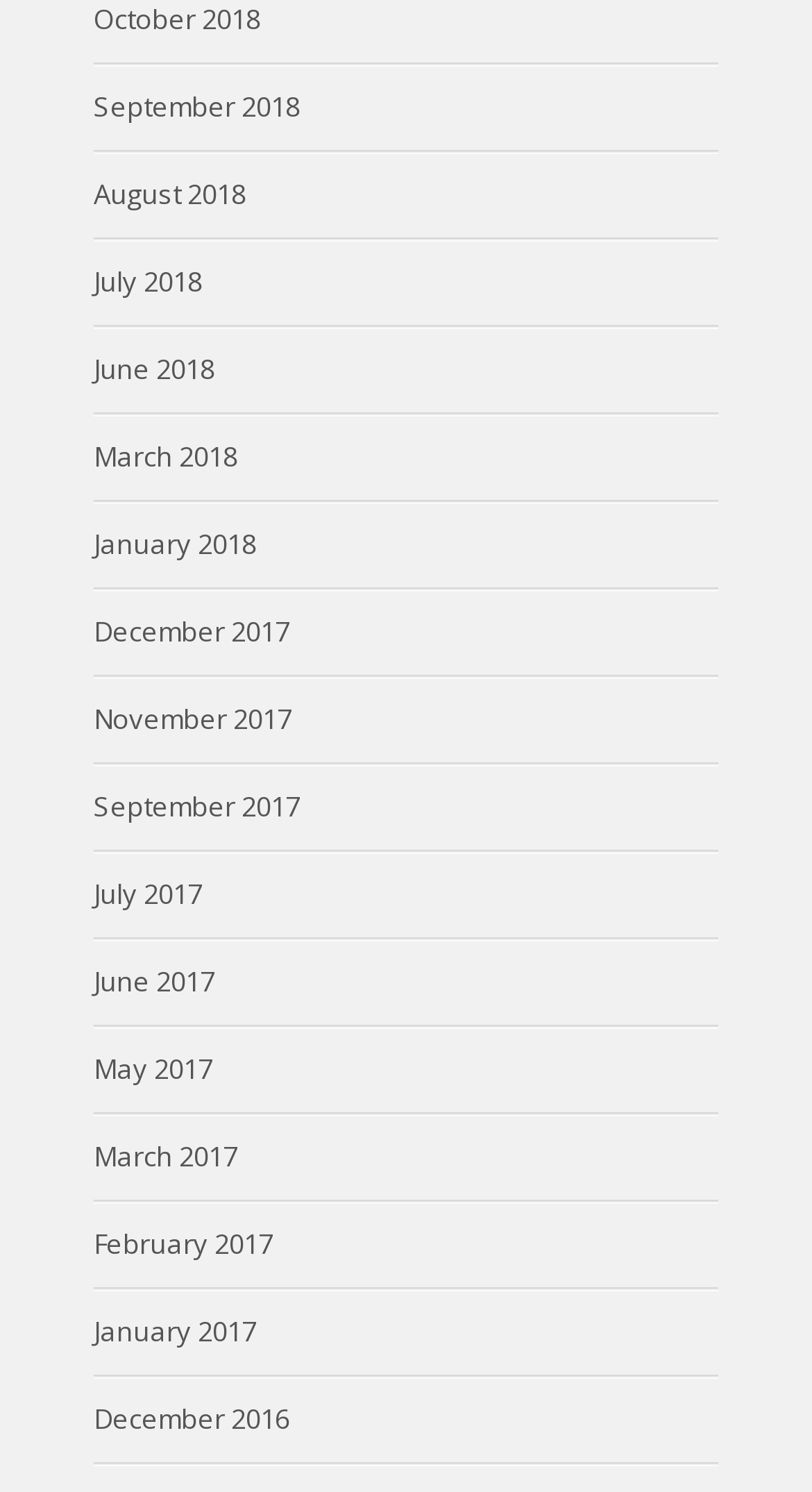Predict the bounding box of the UI element based on the description: "December 2017". The coordinates should be four float numbers between 0 and 1, formatted as [left, top, right, bottom].

[0.115, 0.41, 0.356, 0.436]